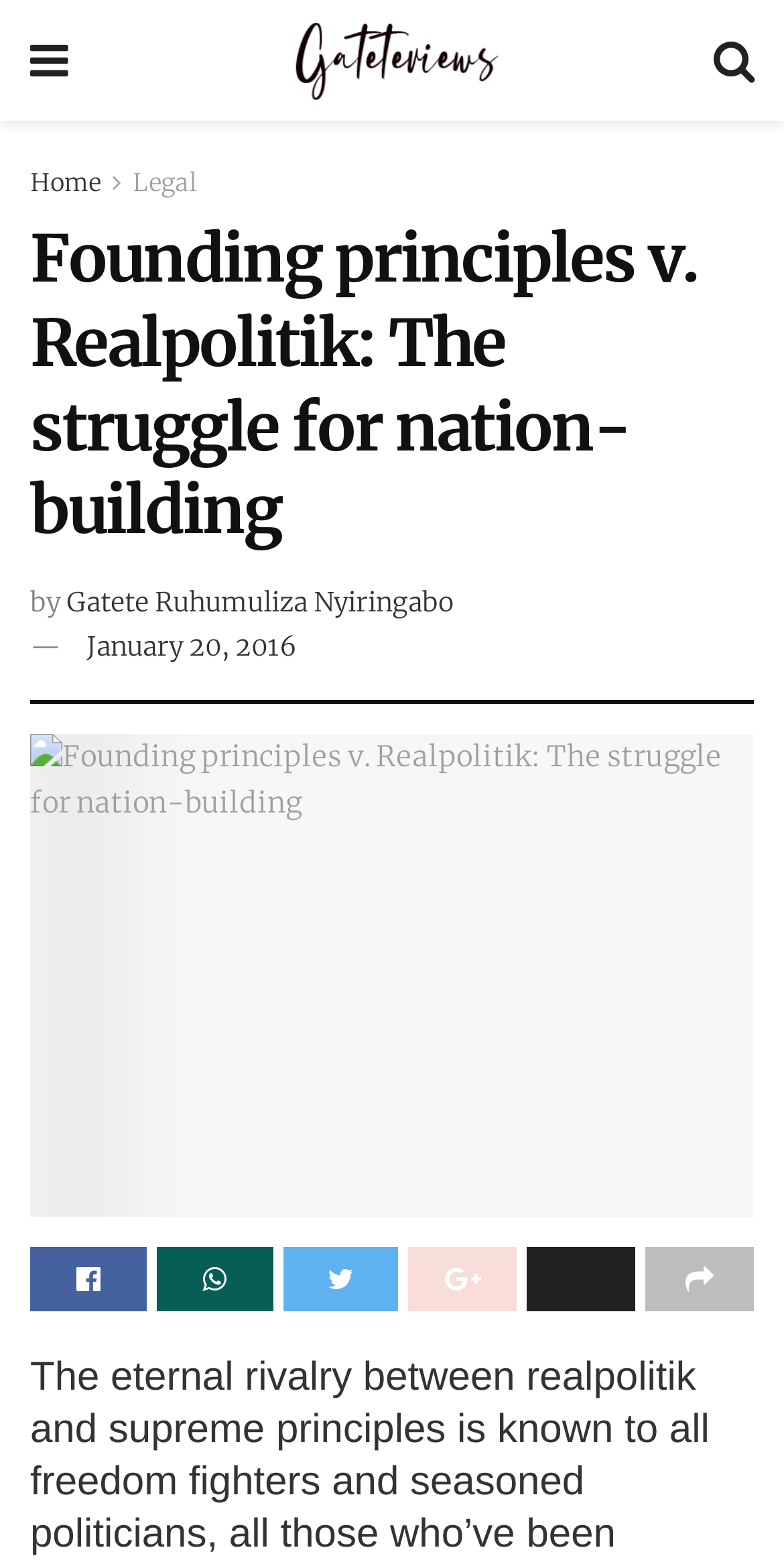Is the website logo a text or an image?
Please provide a single word or phrase as the answer based on the screenshot.

Both